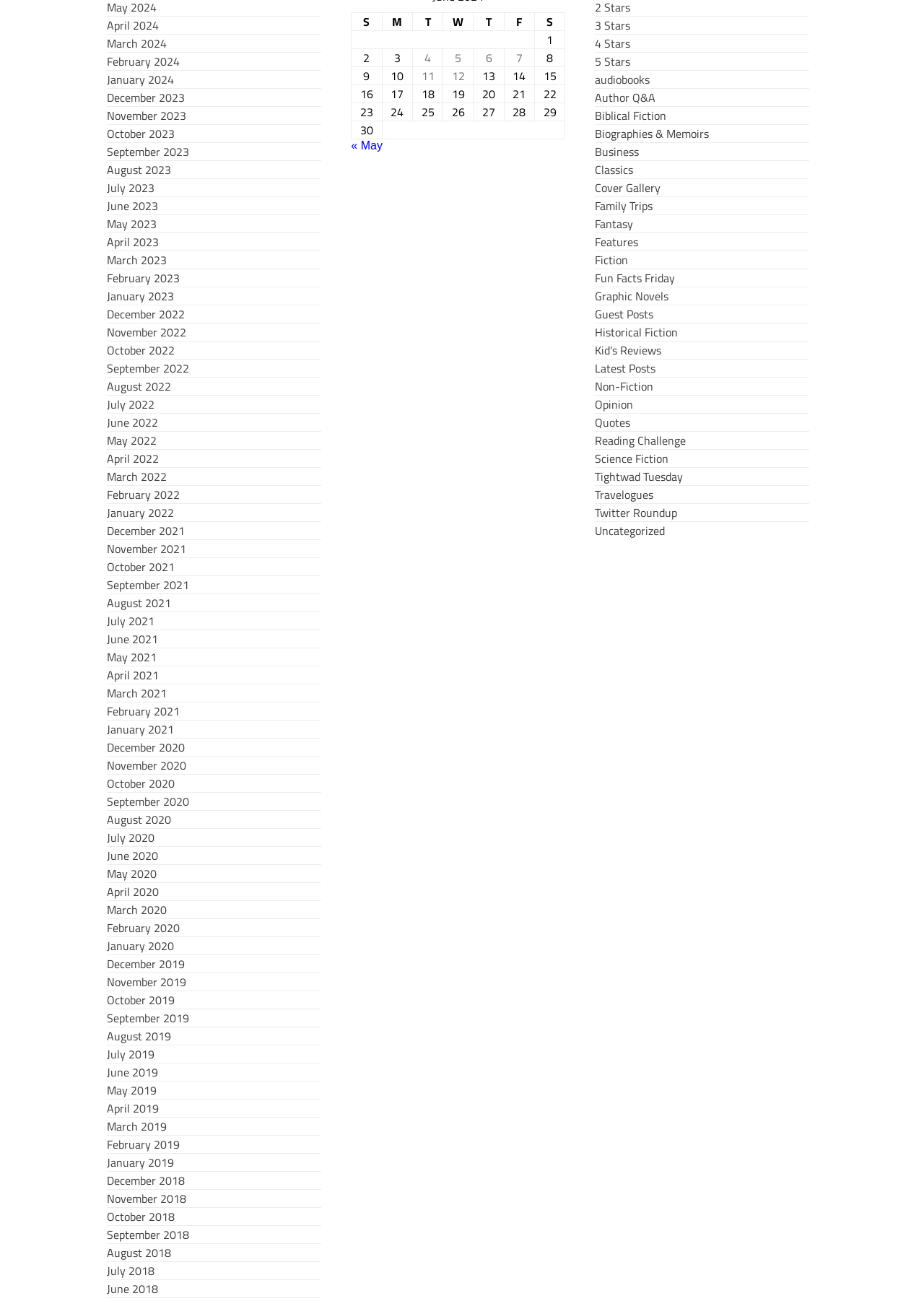Find the bounding box coordinates for the element that must be clicked to complete the instruction: "View June 2020". The coordinates should be four float numbers between 0 and 1, indicated as [left, top, right, bottom].

[0.116, 0.651, 0.171, 0.664]